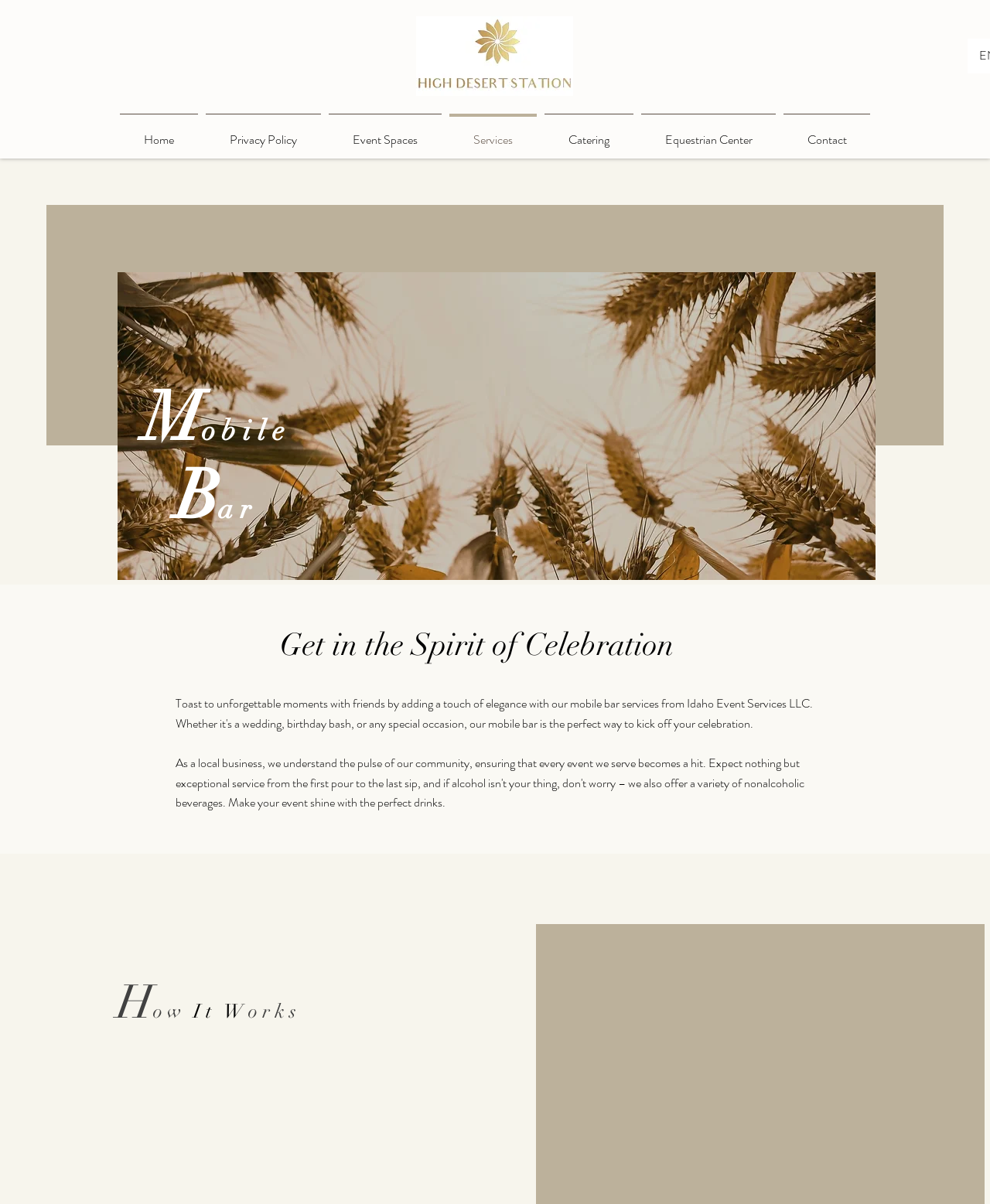Based on what you see in the screenshot, provide a thorough answer to this question: What is the second image on the webpage?

The second image on the webpage is of 'yellow flowers in tilt shift lens_edited_edited.jpg', which is located below the main image with a bounding box coordinate of [0.119, 0.226, 0.884, 0.482].